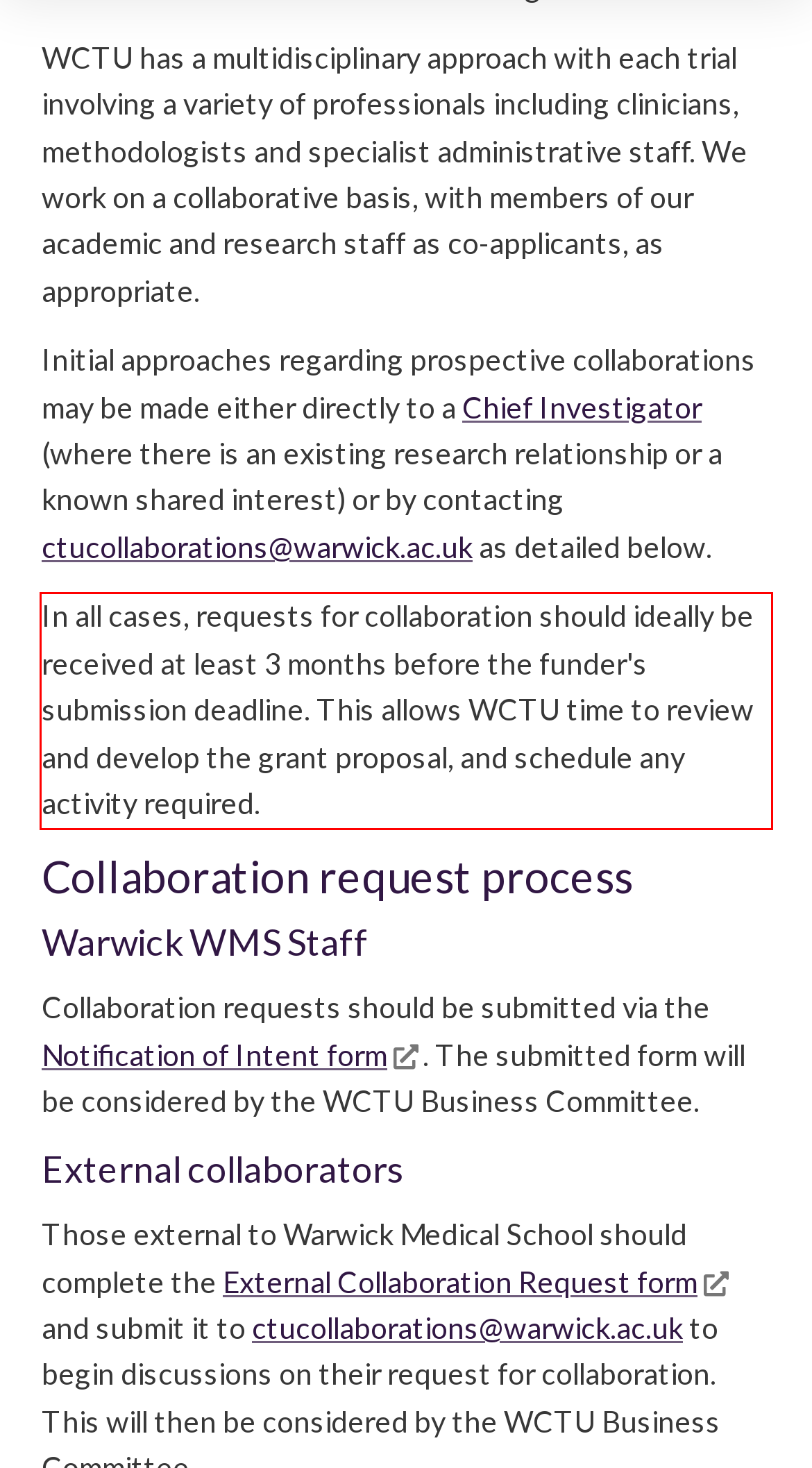Locate the red bounding box in the provided webpage screenshot and use OCR to determine the text content inside it.

In all cases, requests for collaboration should ideally be received at least 3 months before the funder's submission deadline. This allows WCTU time to review and develop the grant proposal, and schedule any activity required.